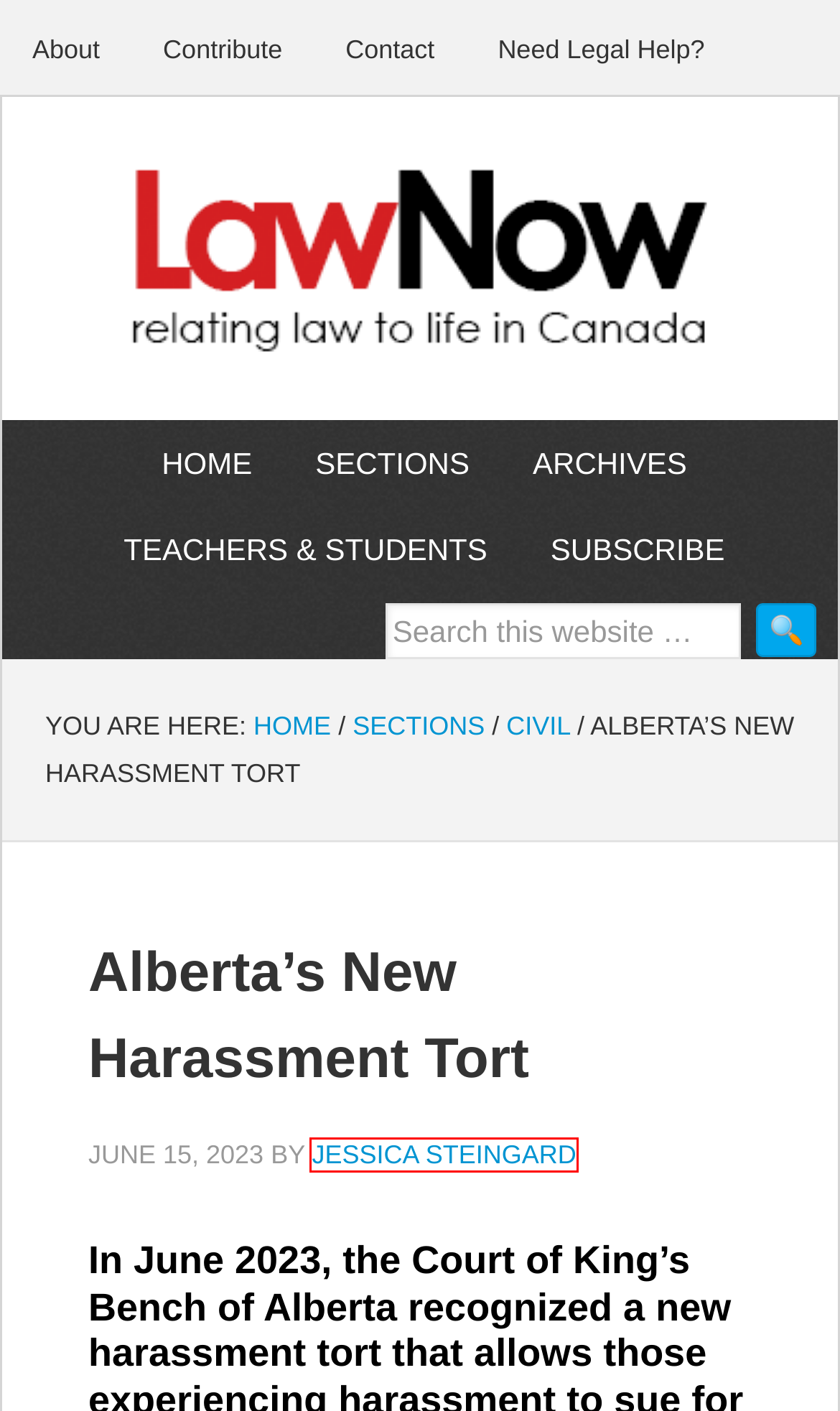Look at the screenshot of a webpage, where a red bounding box highlights an element. Select the best description that matches the new webpage after clicking the highlighted element. Here are the candidates:
A. Sections Archives - LawNow Magazine
B. Our mission? Relating law to life. - LawNow Magazine
C. ARCHIVES - LawNow Magazine
D. Teachers Talk LawNow - LawNow Magazine
E. Jessica Steingard, Author at LawNow Magazine
F. Civil Archives - LawNow Magazine
G. LawNow Magazine - relating law to life
H. Where to Find Help for Your Legal Problem | LawCentral

E